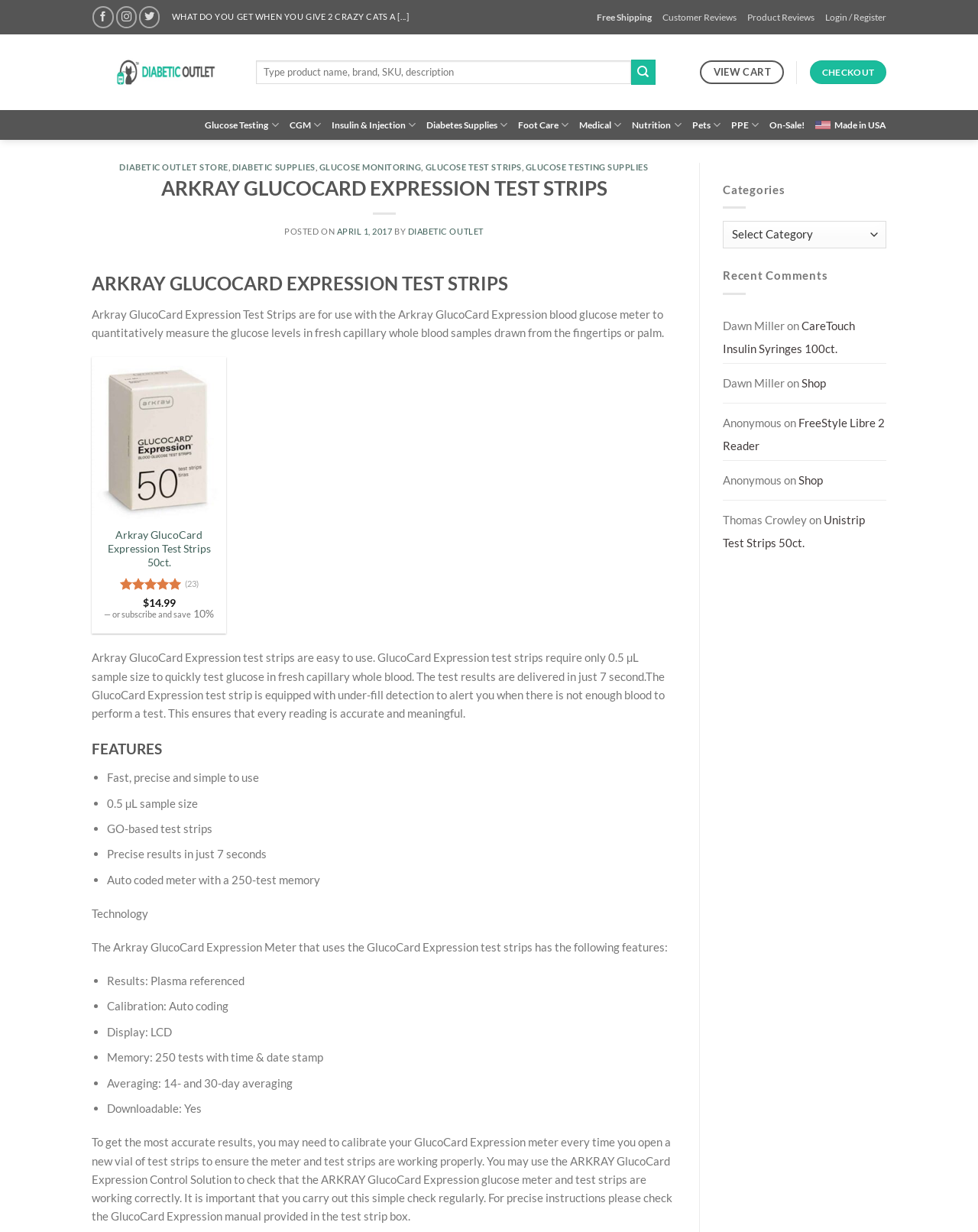How long does it take to get test results with this meter?
Ensure your answer is thorough and detailed.

The answer can be found in the product description, which states that 'The test results are delivered in just 7 seconds.'